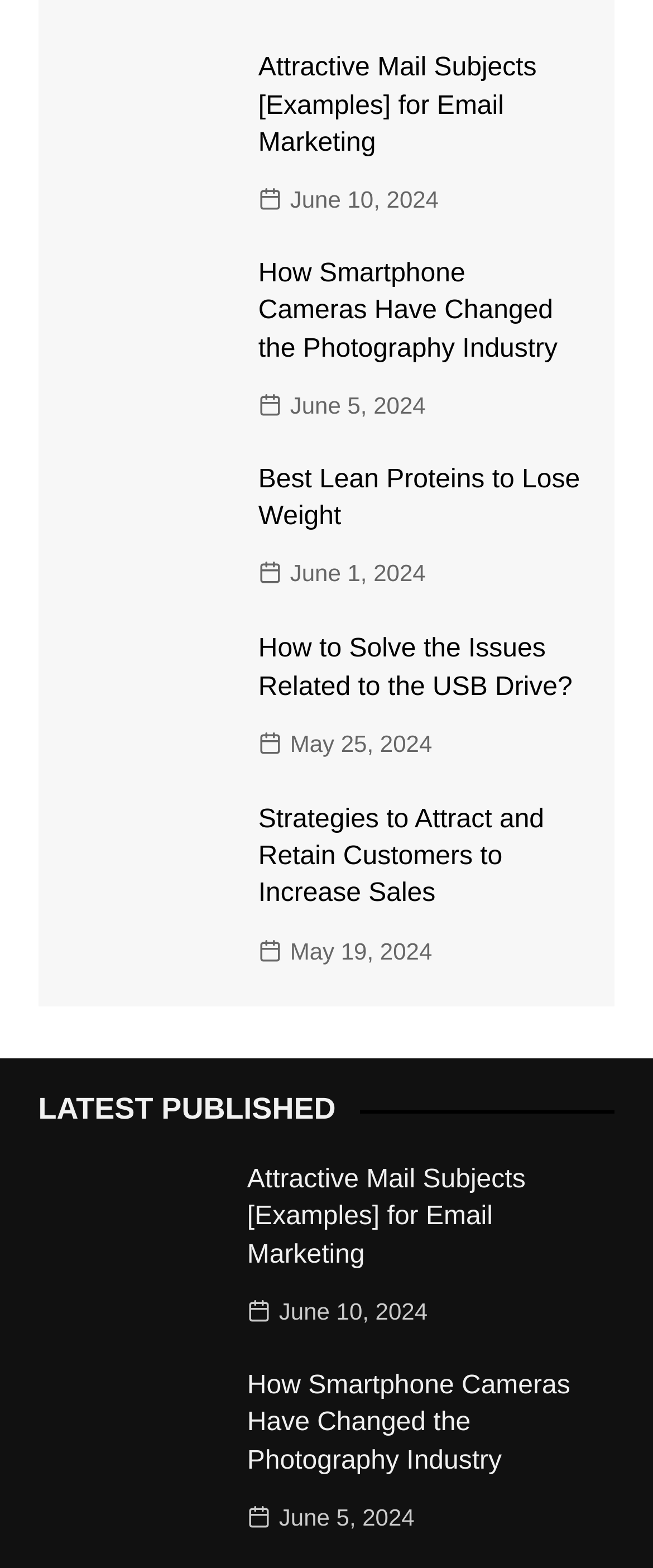What is the purpose of the 'LATEST PUBLISHED' section?
Please give a detailed and elaborate answer to the question.

The 'LATEST PUBLISHED' section appears to be a heading for a section that lists recent articles, suggesting that its purpose is to show the latest published articles.